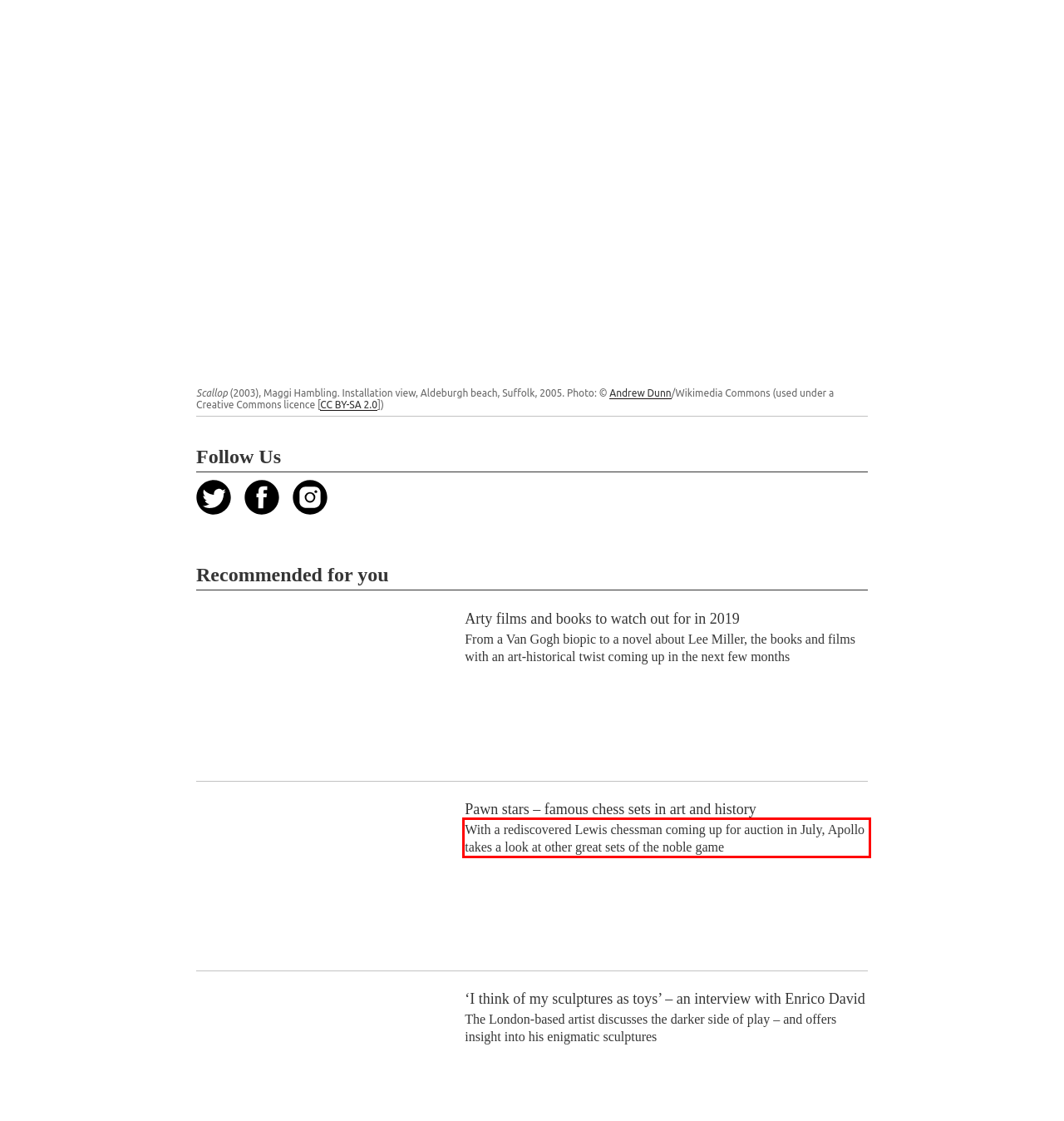Please examine the webpage screenshot and extract the text within the red bounding box using OCR.

With a rediscovered Lewis chessman coming up for auction in July, Apollo takes a look at other great sets of the noble game